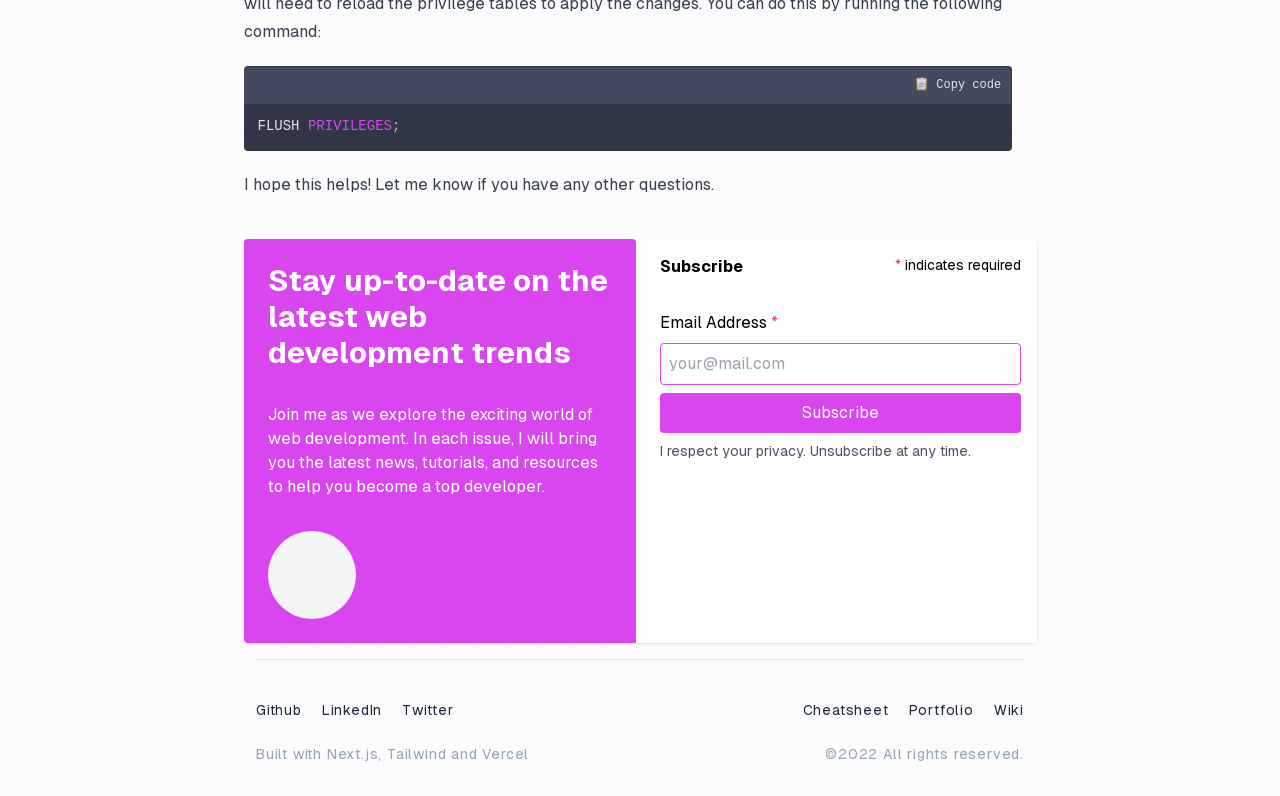Bounding box coordinates are given in the format (top-left x, top-left y, bottom-right x, bottom-right y). All values should be floating point numbers between 0 and 1. Provide the bounding box coordinate for the UI element described as: Portfolio

[0.71, 0.879, 0.761, 0.905]